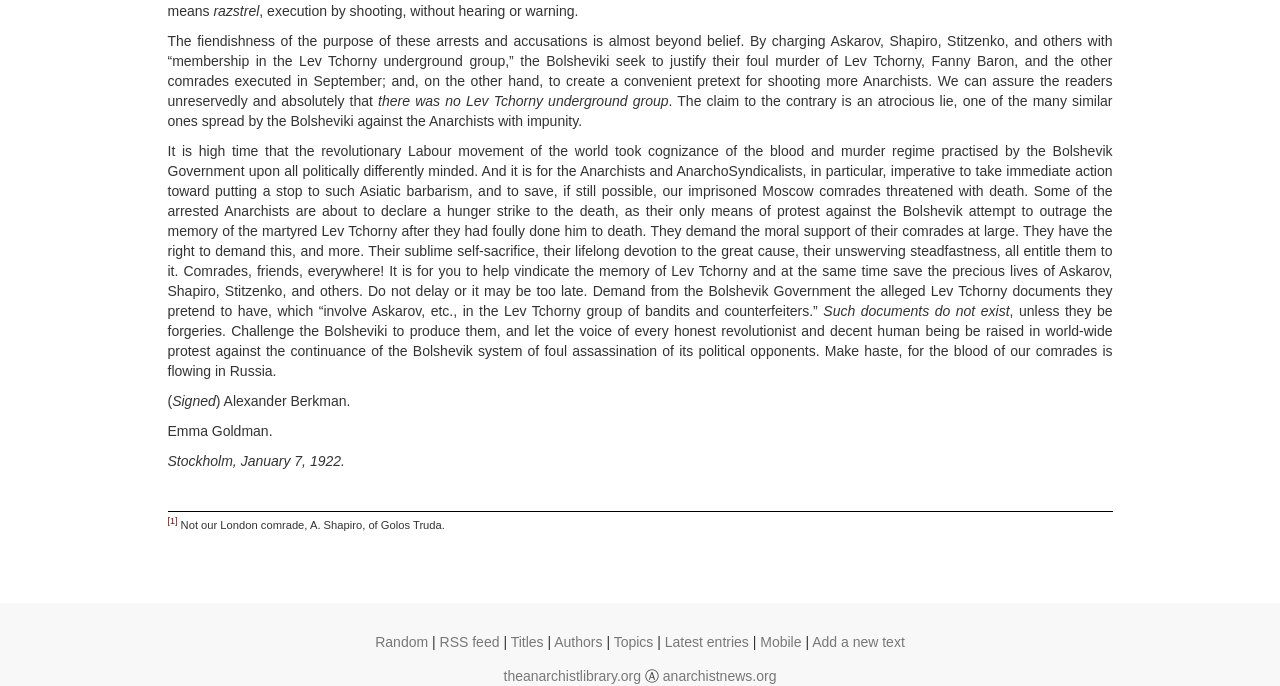Can you identify the bounding box coordinates of the clickable region needed to carry out this instruction: 'Visit 'anarchistnews.org''? The coordinates should be four float numbers within the range of 0 to 1, stated as [left, top, right, bottom].

[0.518, 0.974, 0.607, 0.998]